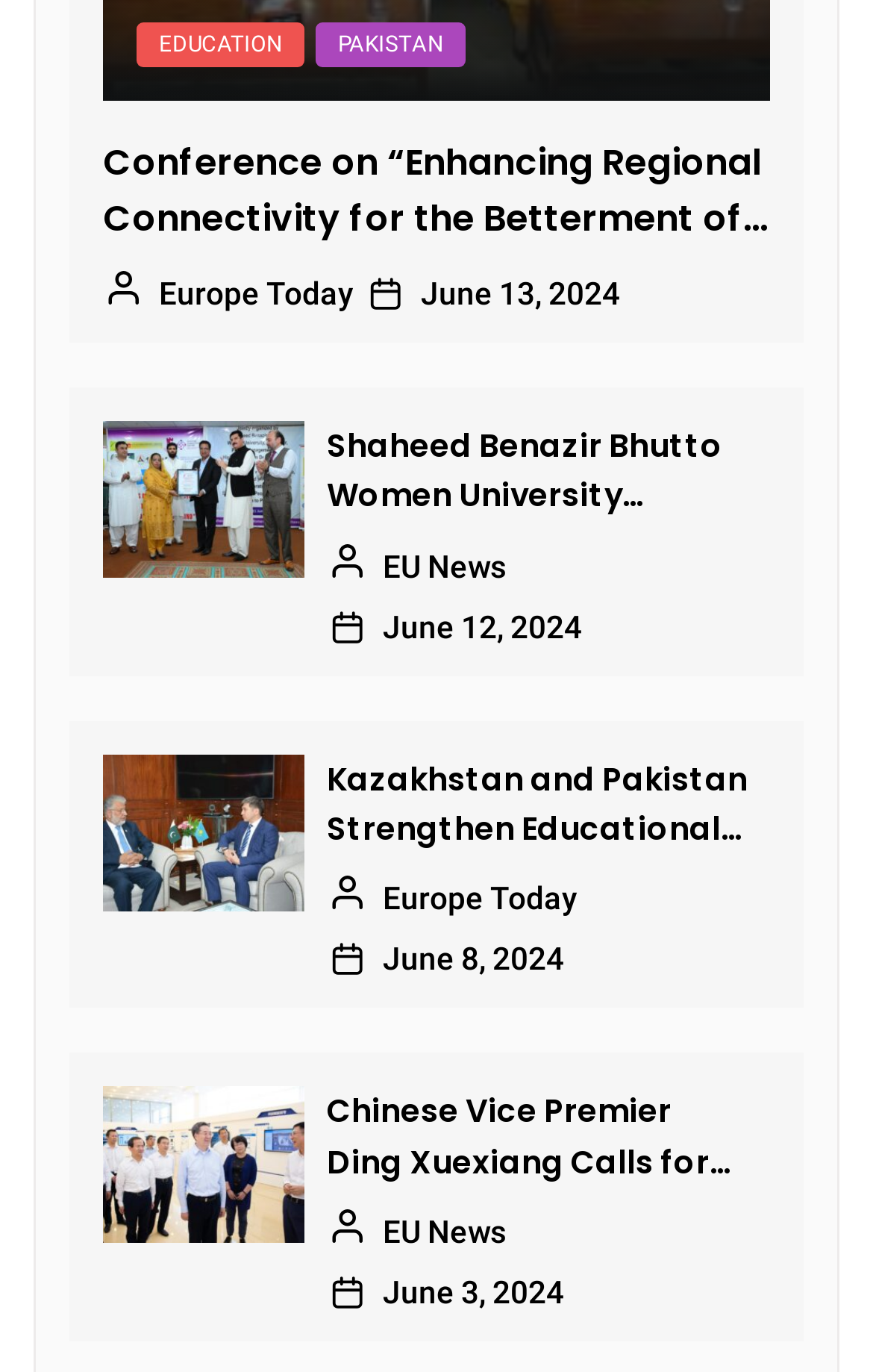Answer the question in one word or a short phrase:
What is the topic of the article with the longest title?

National College Entrance Examination